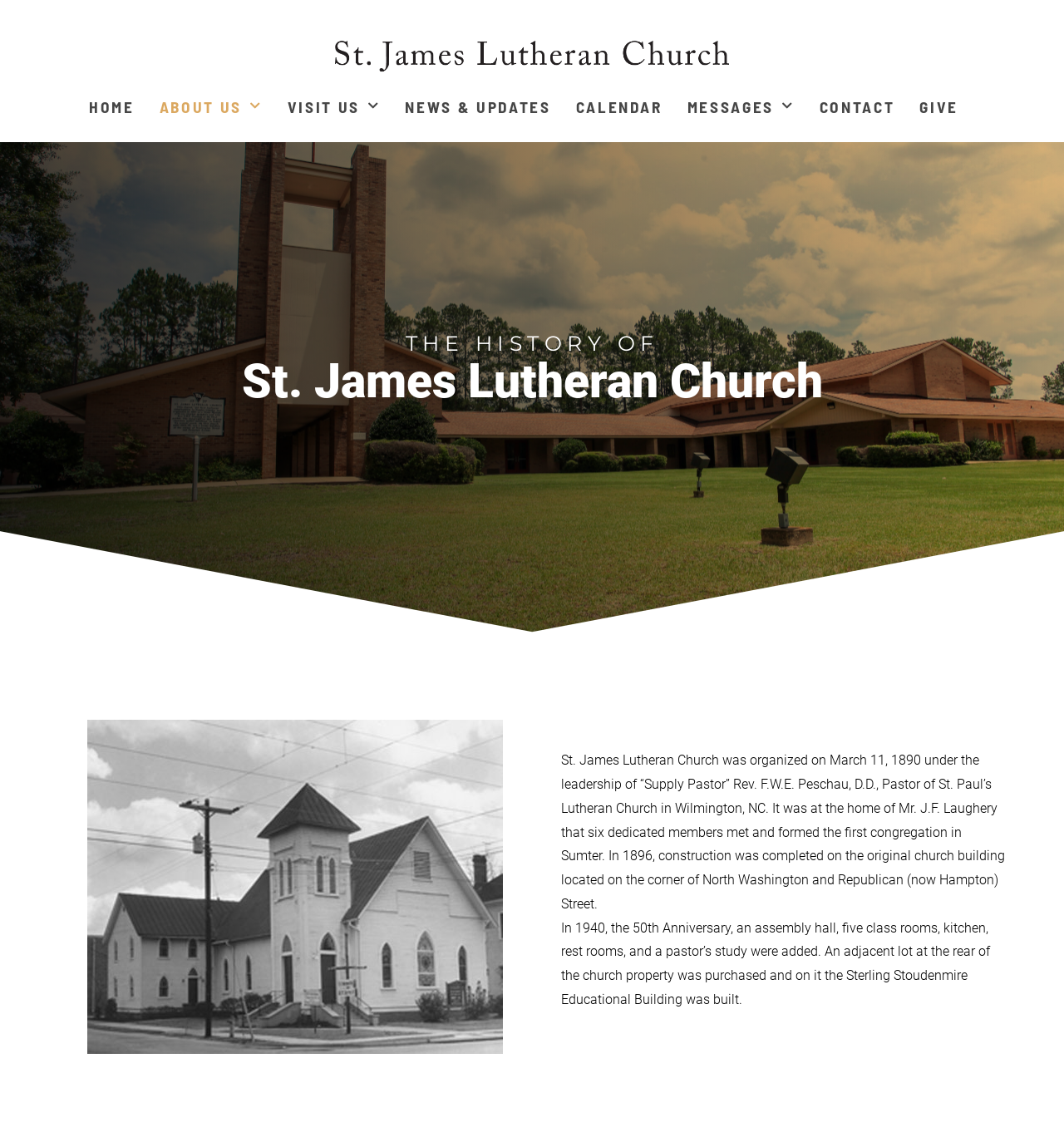Locate the bounding box of the UI element defined by this description: "Visit Us". The coordinates should be given as four float numbers between 0 and 1, formatted as [left, top, right, bottom].

[0.27, 0.087, 0.357, 0.101]